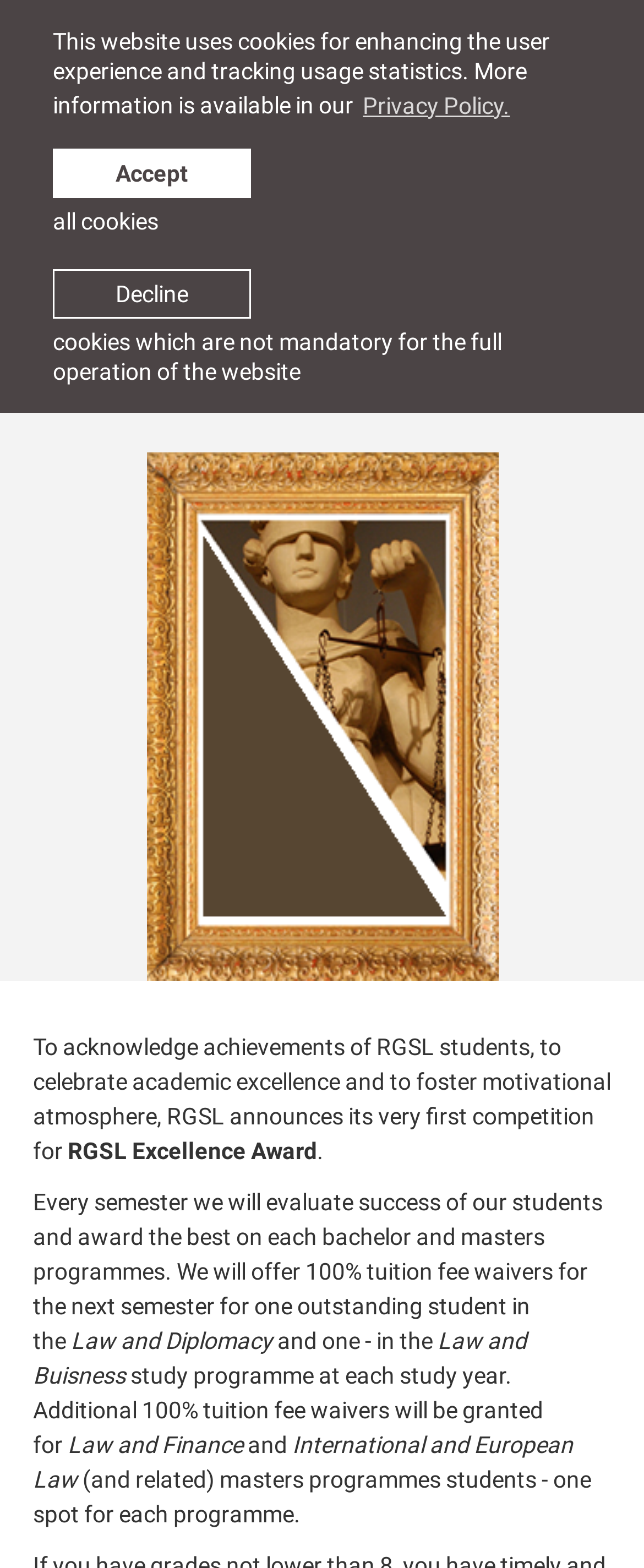Using the provided description Privacy Policy., find the bounding box coordinates for the UI element. Provide the coordinates in (top-left x, top-left y, bottom-right x, bottom-right y) format, ensuring all values are between 0 and 1.

[0.556, 0.055, 0.799, 0.08]